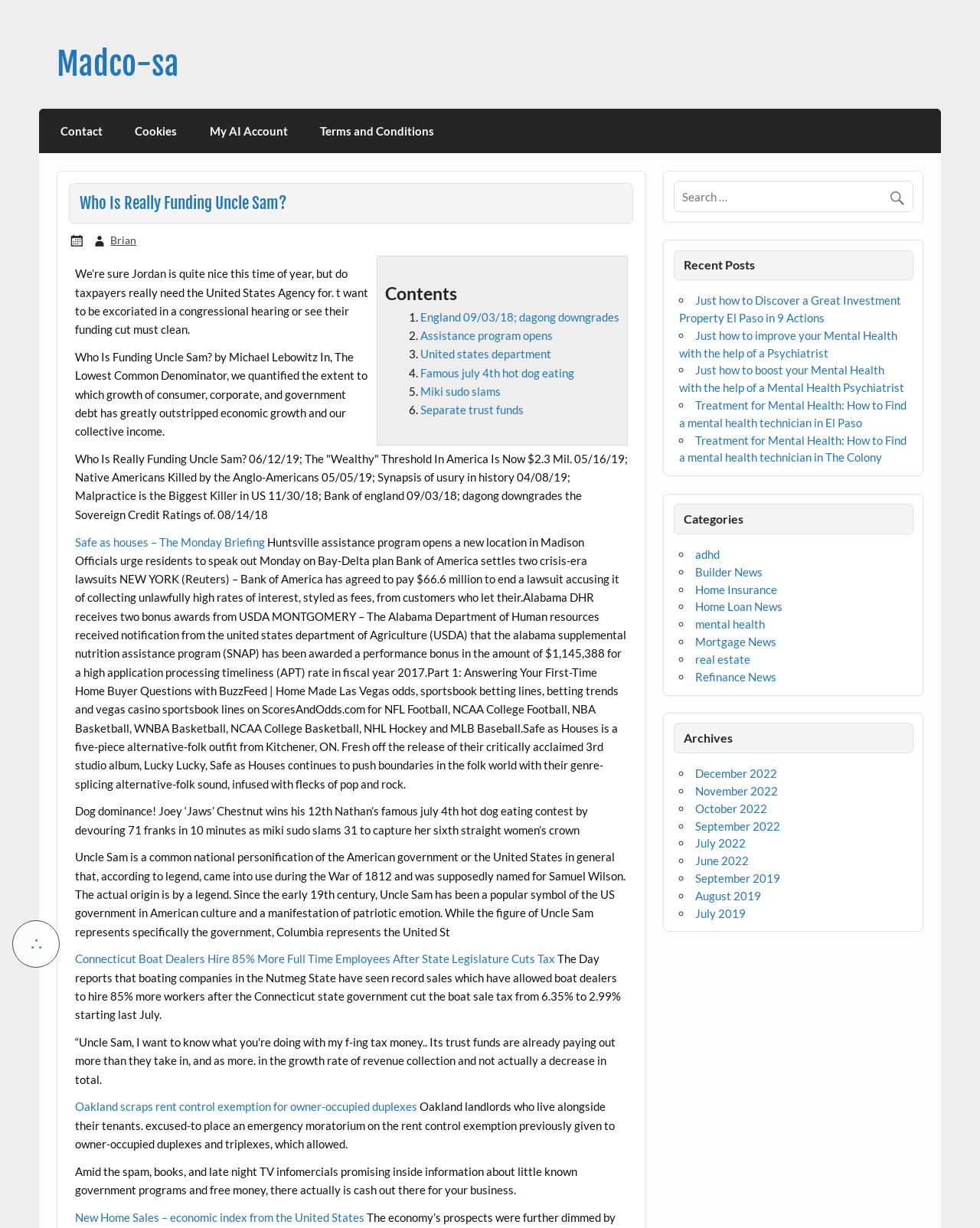Please provide a one-word or short phrase answer to the question:
What is the name of the person who wrote the article?

Michael Lebowitz